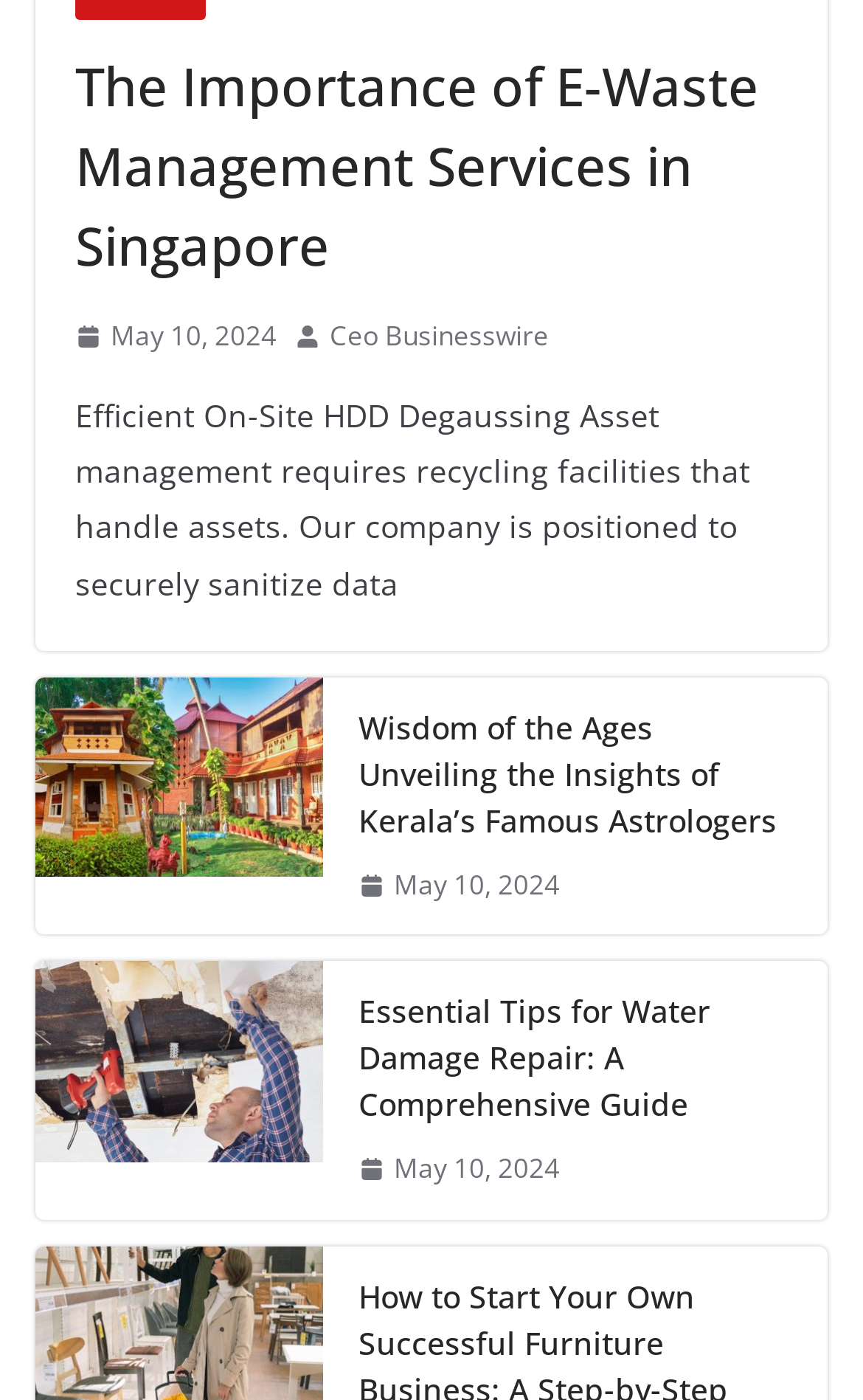How many articles are on this webpage?
Answer the question with just one word or phrase using the image.

3